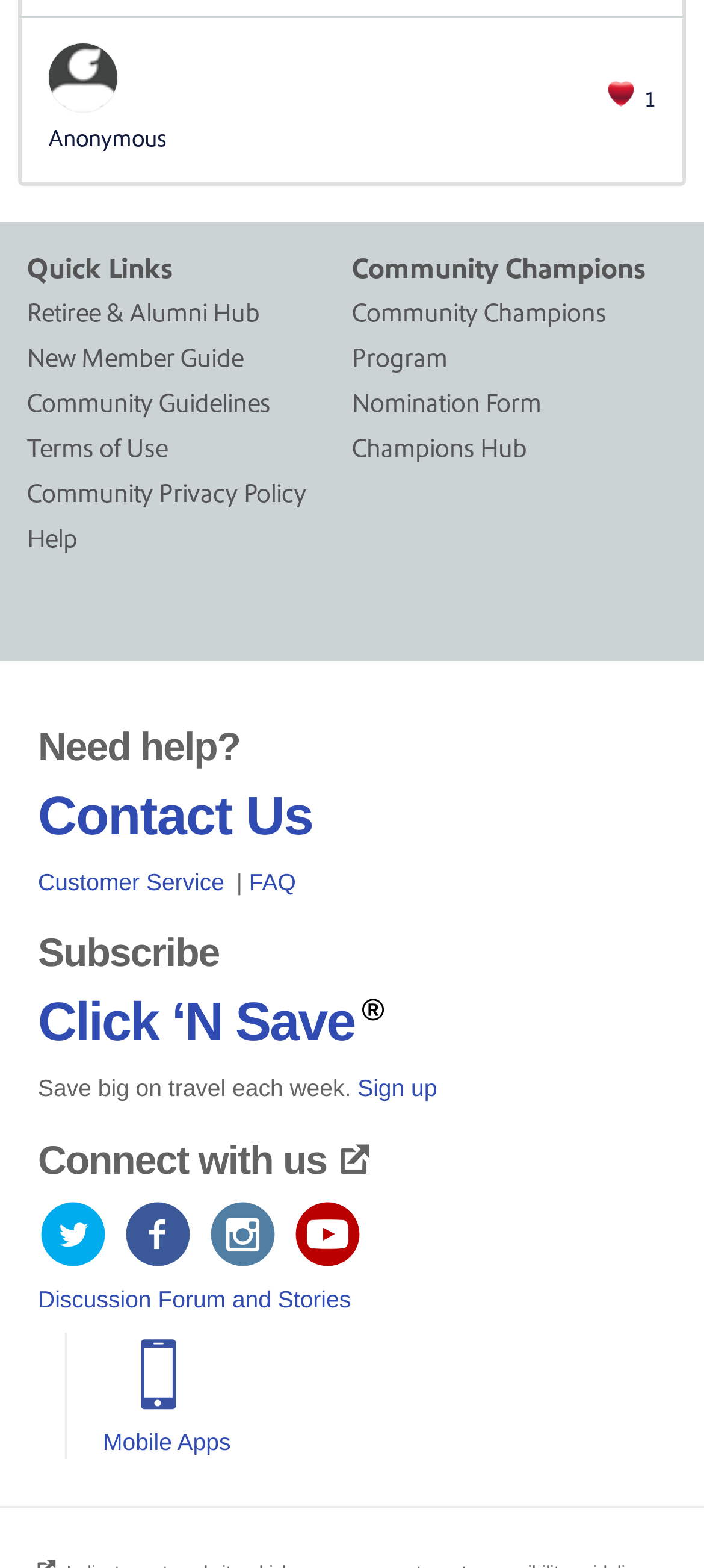Specify the bounding box coordinates of the element's area that should be clicked to execute the given instruction: "Click on Retiree & Alumni Hub". The coordinates should be four float numbers between 0 and 1, i.e., [left, top, right, bottom].

[0.038, 0.185, 0.5, 0.214]